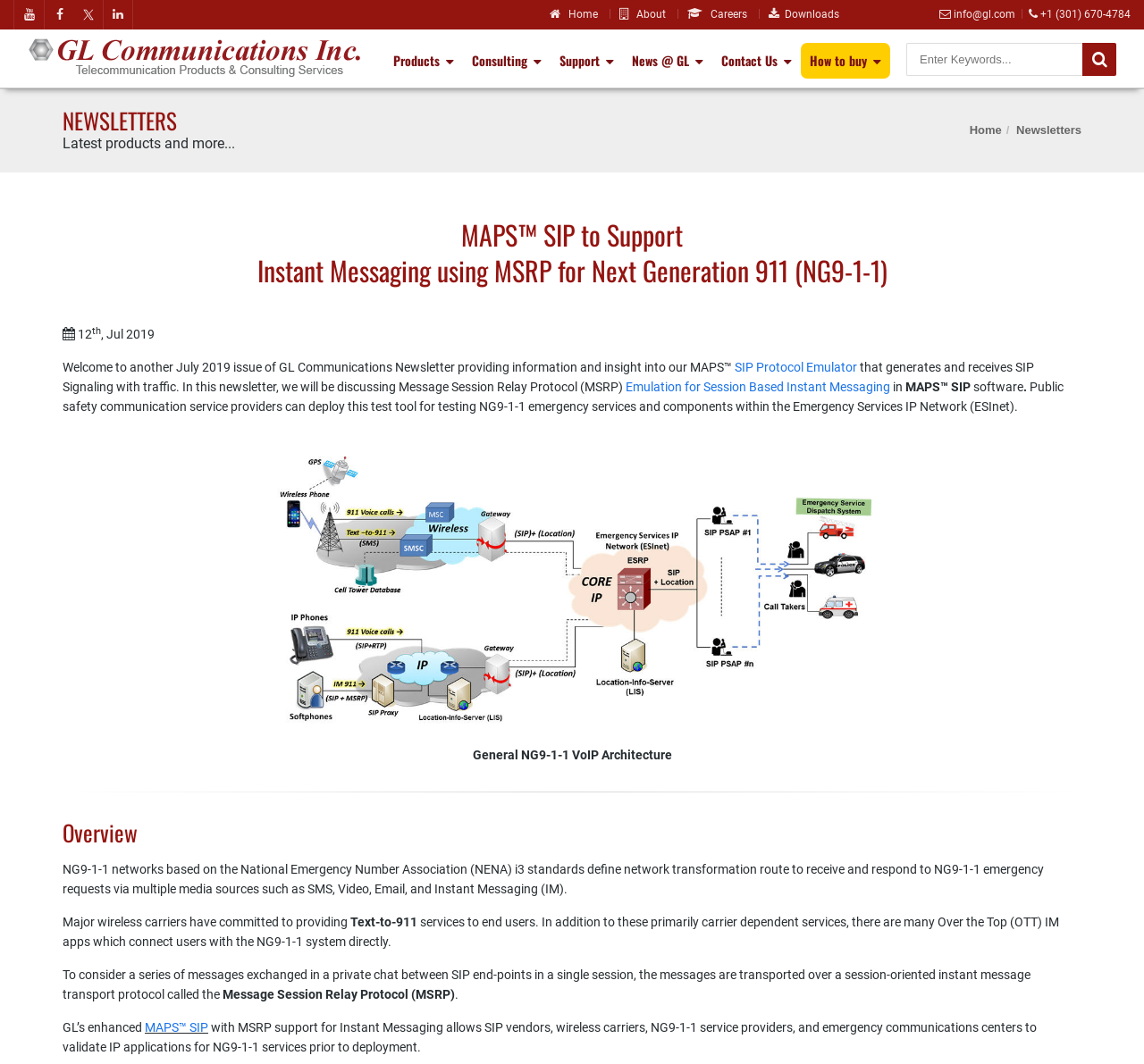What type of services do major wireless carriers provide?
Please provide a single word or phrase as the answer based on the screenshot.

Text-to-911 services